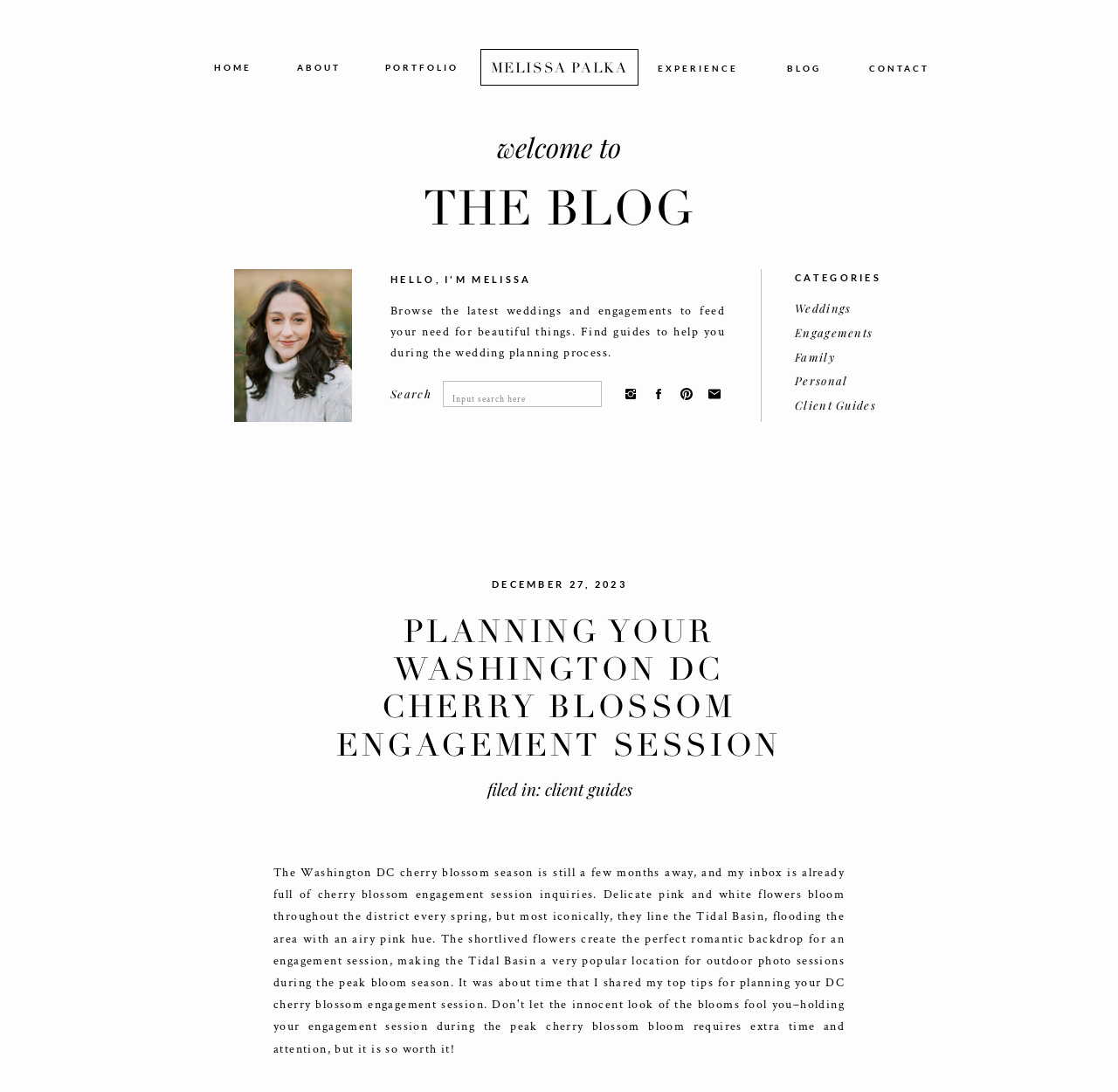Please respond in a single word or phrase: 
What is the main topic of the blog post?

Washington DC Cherry Blossom Engagement Session